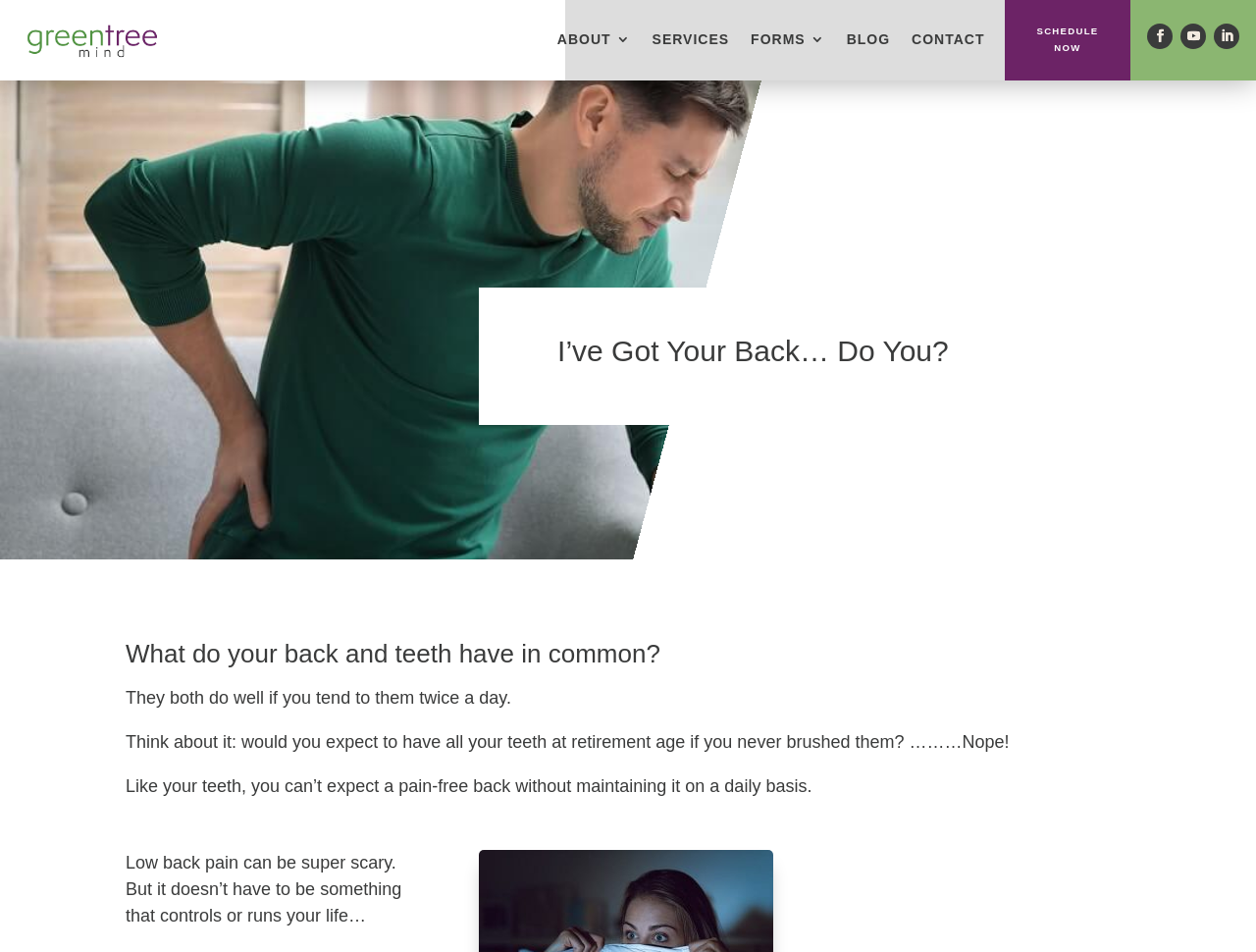Identify the bounding box coordinates for the element you need to click to achieve the following task: "Click the Green Tree Mind logo for navigation menu". The coordinates must be four float values ranging from 0 to 1, formatted as [left, top, right, bottom].

[0.016, 0.011, 0.133, 0.073]